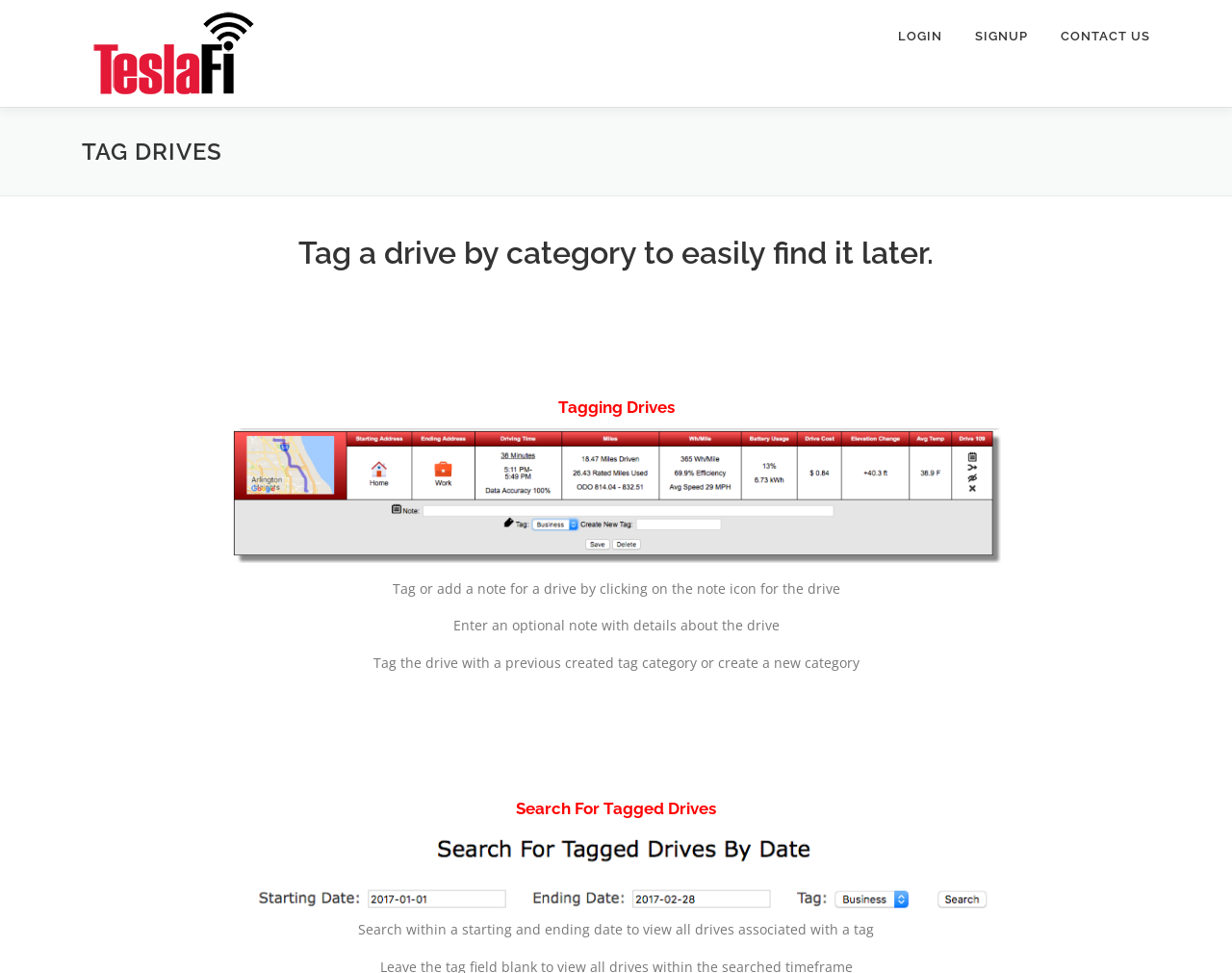What is the purpose of creating a tag category?
We need a detailed and exhaustive answer to the question. Please elaborate.

The webpage explains that users can 'Tag the drive with a previous created tag category or create a new category'. This suggests that creating a tag category is a way to organize drives, making it easier to find them later.